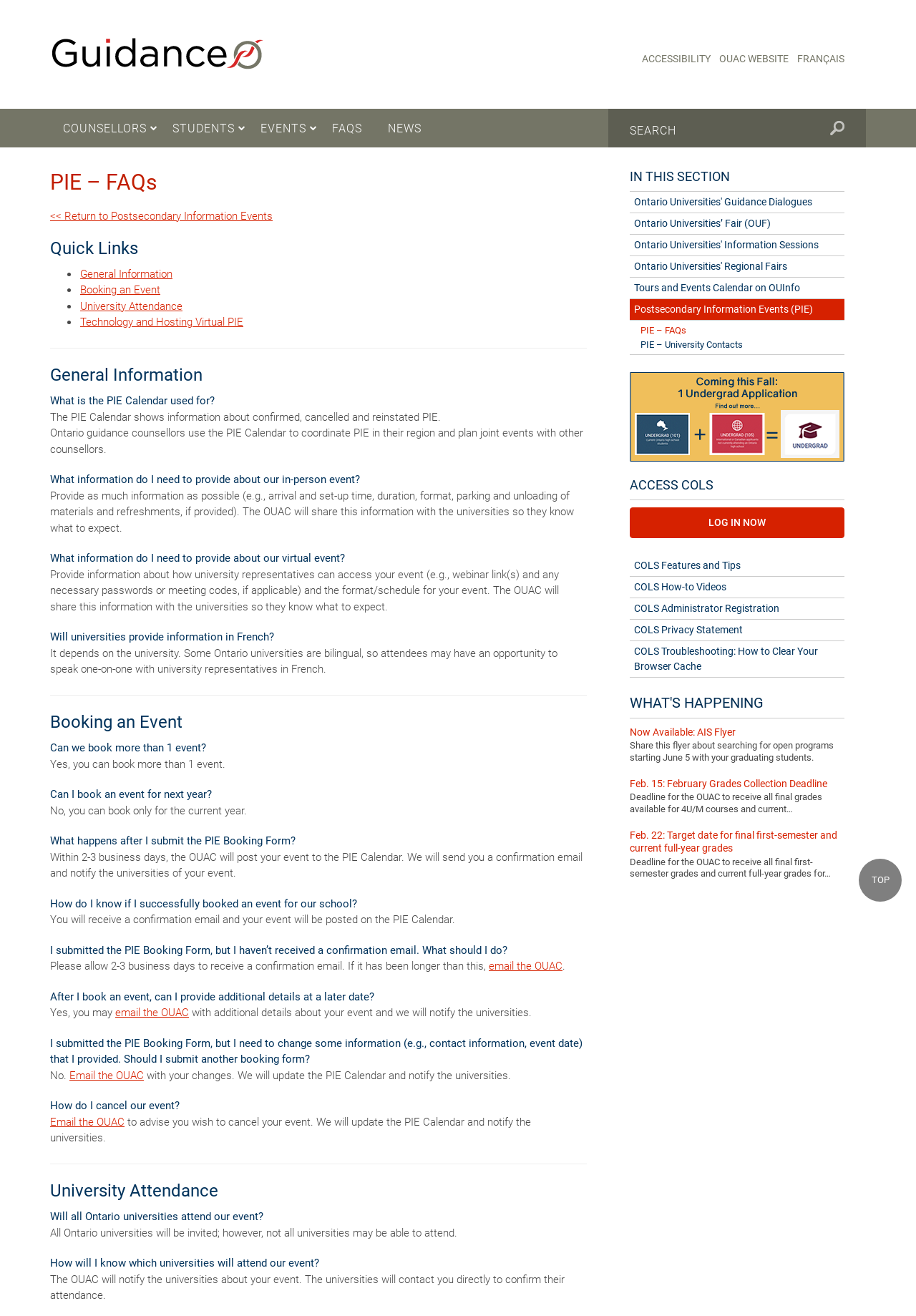Please locate the bounding box coordinates of the element that should be clicked to achieve the given instruction: "Go to Guidance".

[0.055, 0.022, 0.488, 0.061]